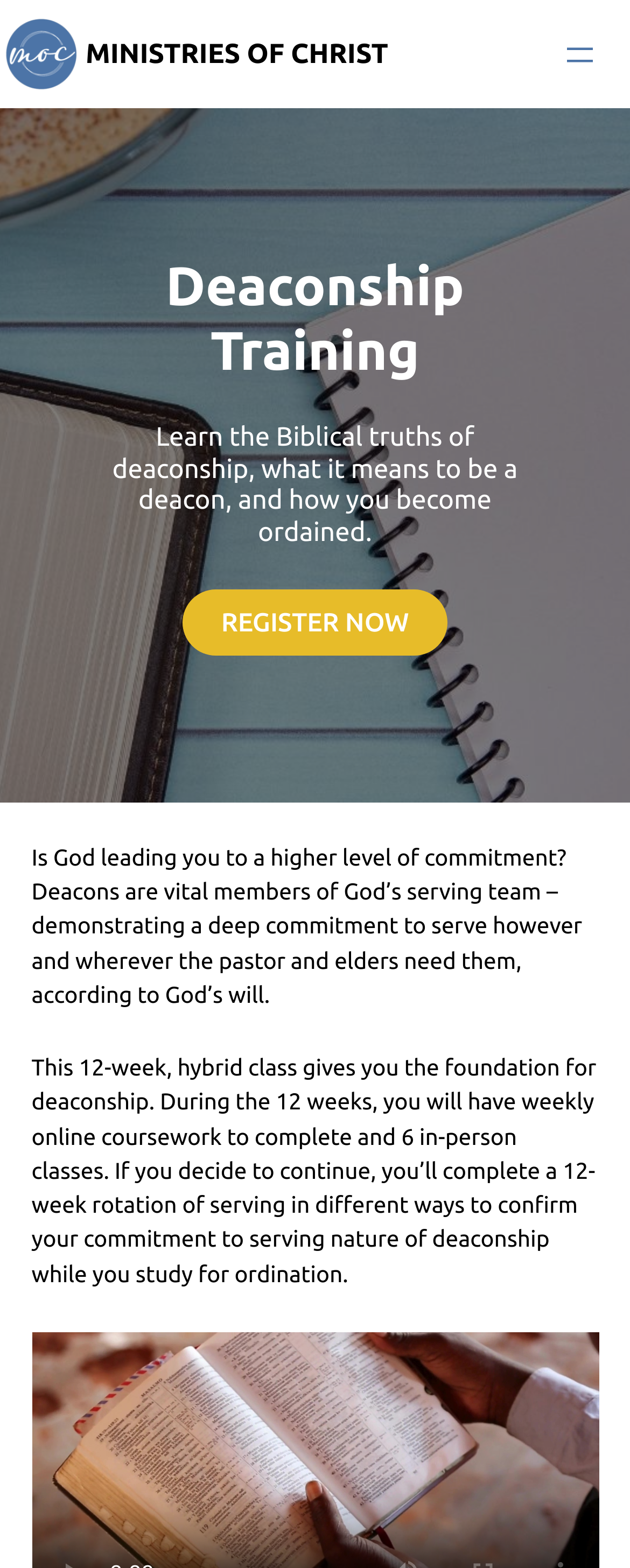Please give a concise answer to this question using a single word or phrase: 
What is the purpose of the 12-week hybrid class?

foundation for deaconship